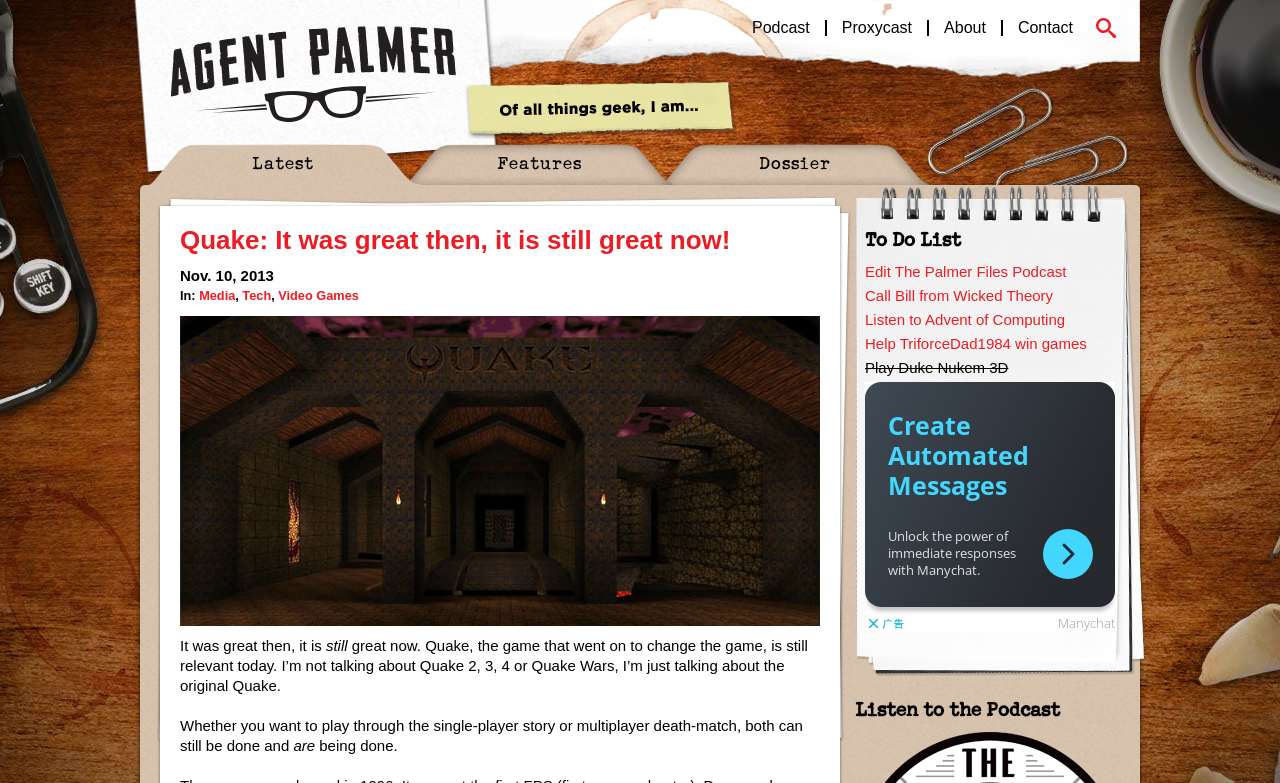Identify the bounding box for the described UI element. Provide the coordinates in (top-left x, top-left y, bottom-right x, bottom-right y) format with values ranging from 0 to 1: Listen to Advent of Computing

[0.676, 0.397, 0.832, 0.419]